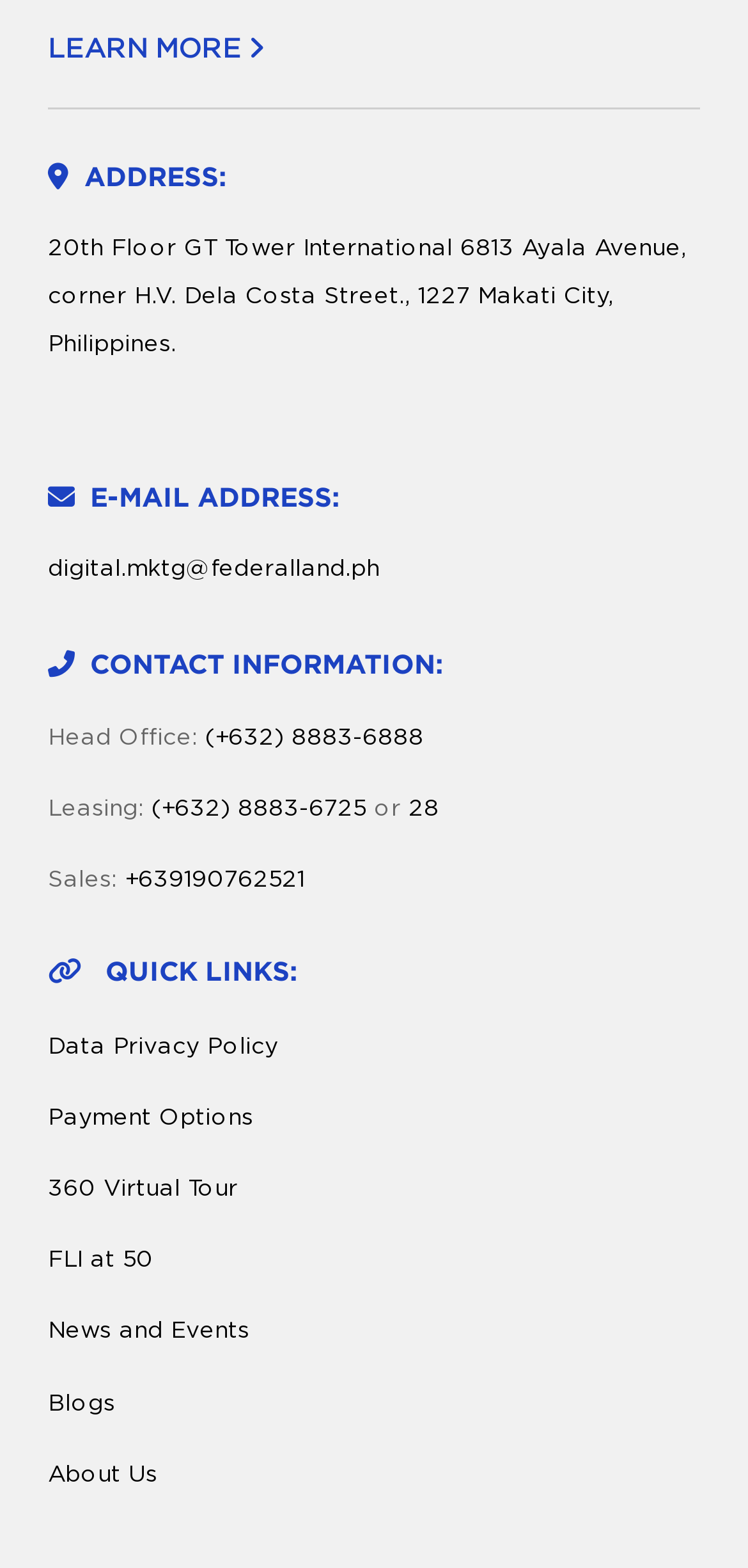Identify the bounding box coordinates of the specific part of the webpage to click to complete this instruction: "Call the leasing department".

[0.203, 0.503, 0.49, 0.529]